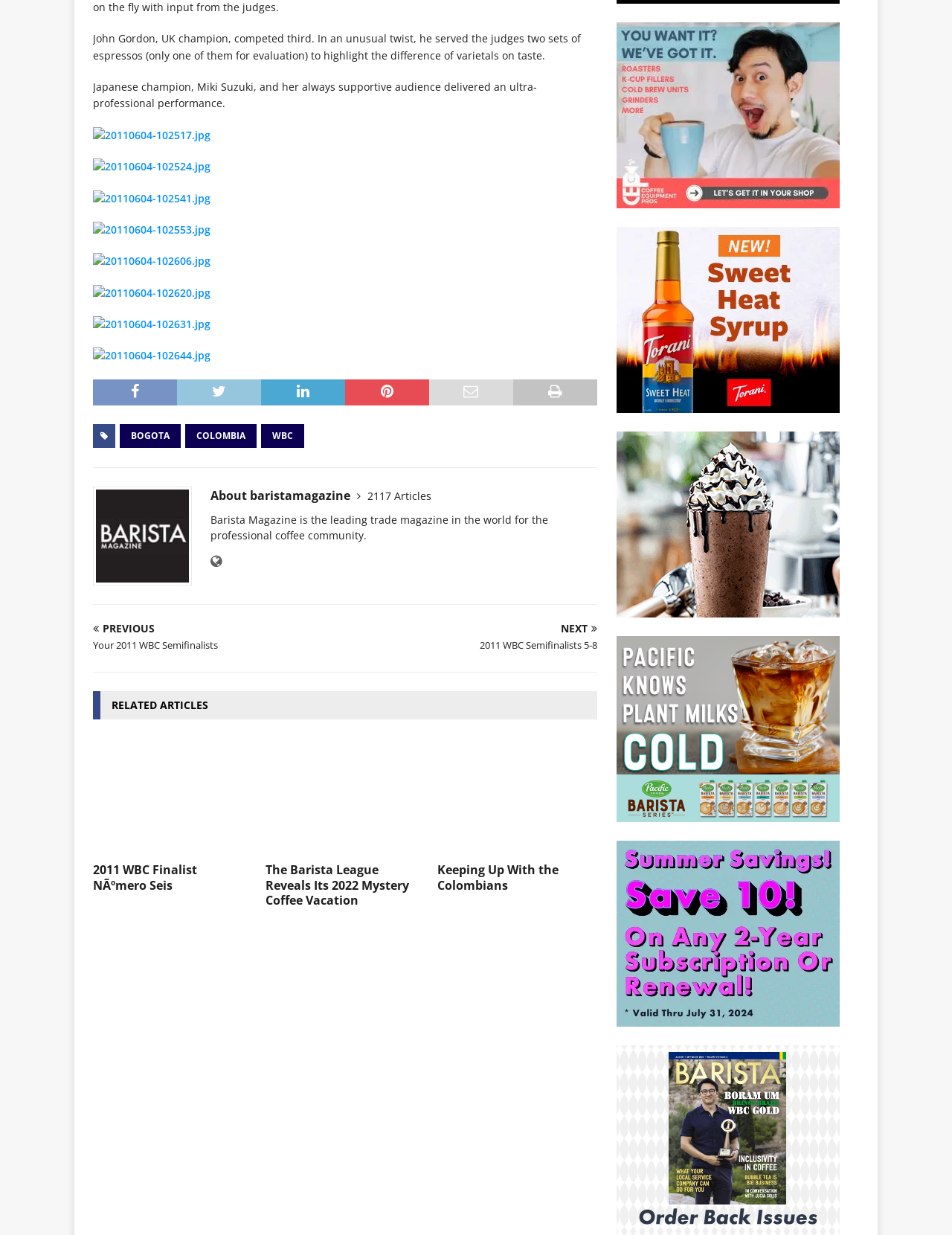Using the given description, provide the bounding box coordinates formatted as (top-left x, top-left y, bottom-right x, bottom-right y), with all values being floating point numbers between 0 and 1. Description: Keeping Up With the Colombians

[0.46, 0.697, 0.587, 0.723]